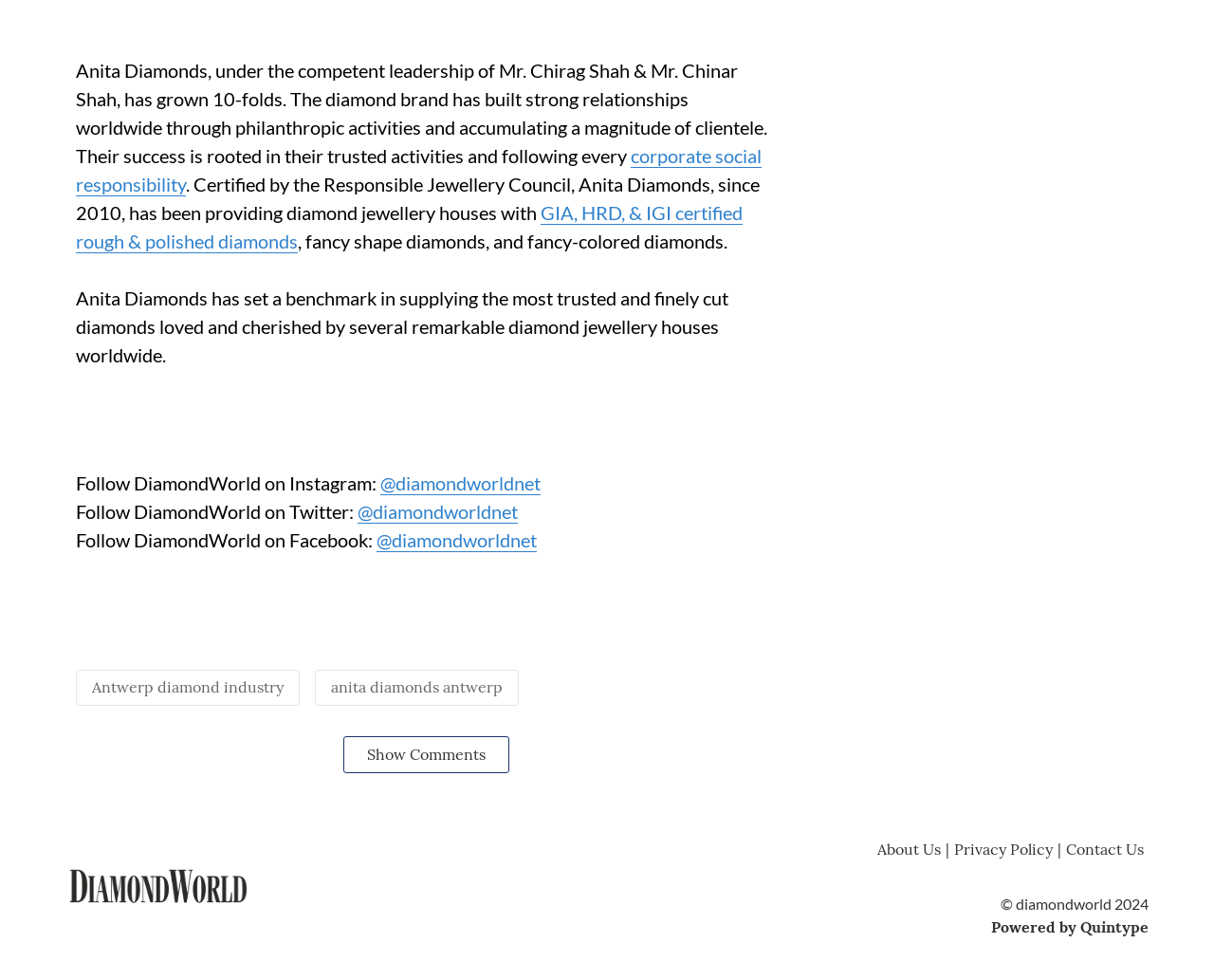Specify the bounding box coordinates of the element's area that should be clicked to execute the given instruction: "Read about Anita Diamonds' corporate social responsibility". The coordinates should be four float numbers between 0 and 1, i.e., [left, top, right, bottom].

[0.062, 0.147, 0.627, 0.201]